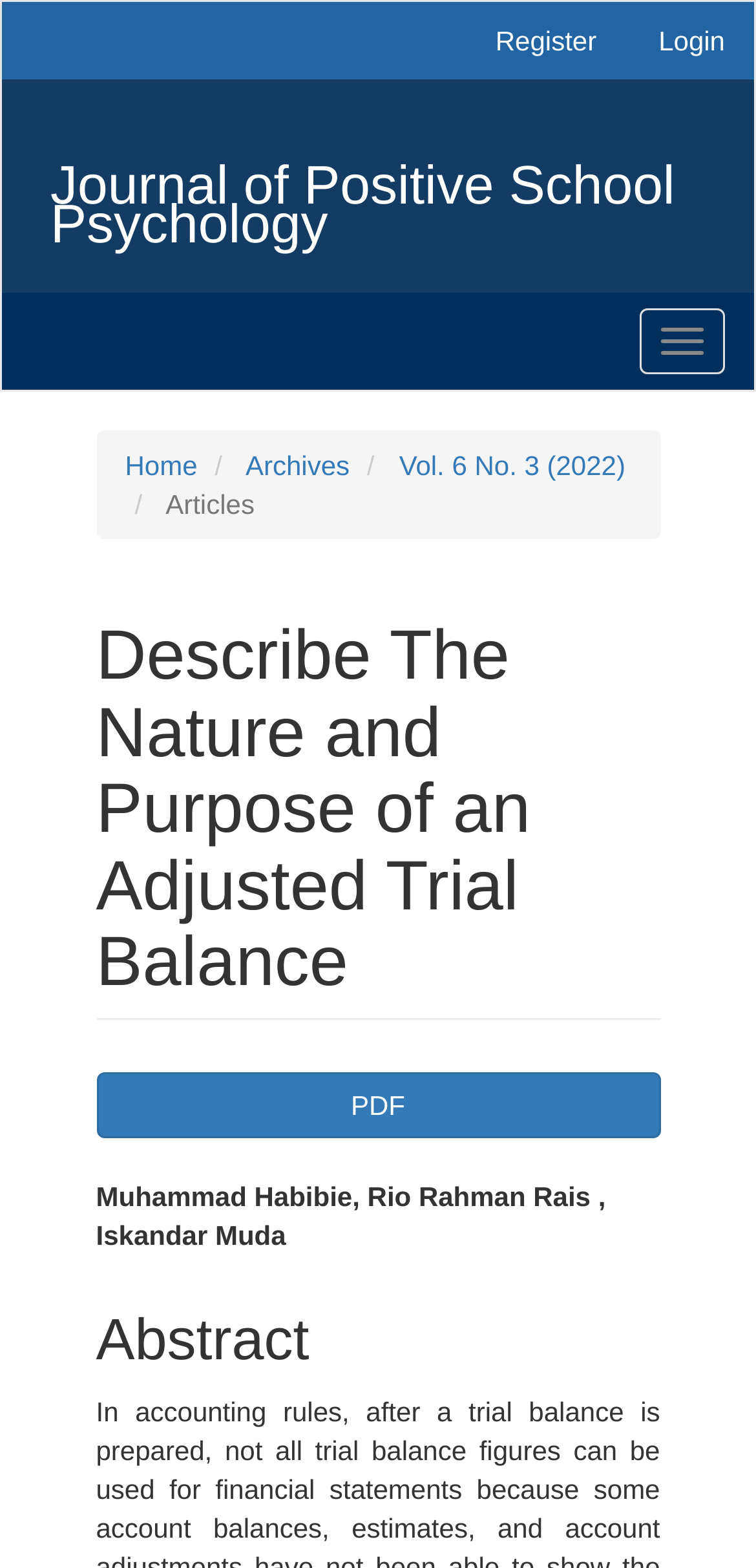Please specify the bounding box coordinates of the element that should be clicked to execute the given instruction: 'Read the 'Abstract' section'. Ensure the coordinates are four float numbers between 0 and 1, expressed as [left, top, right, bottom].

[0.127, 0.835, 0.873, 0.875]